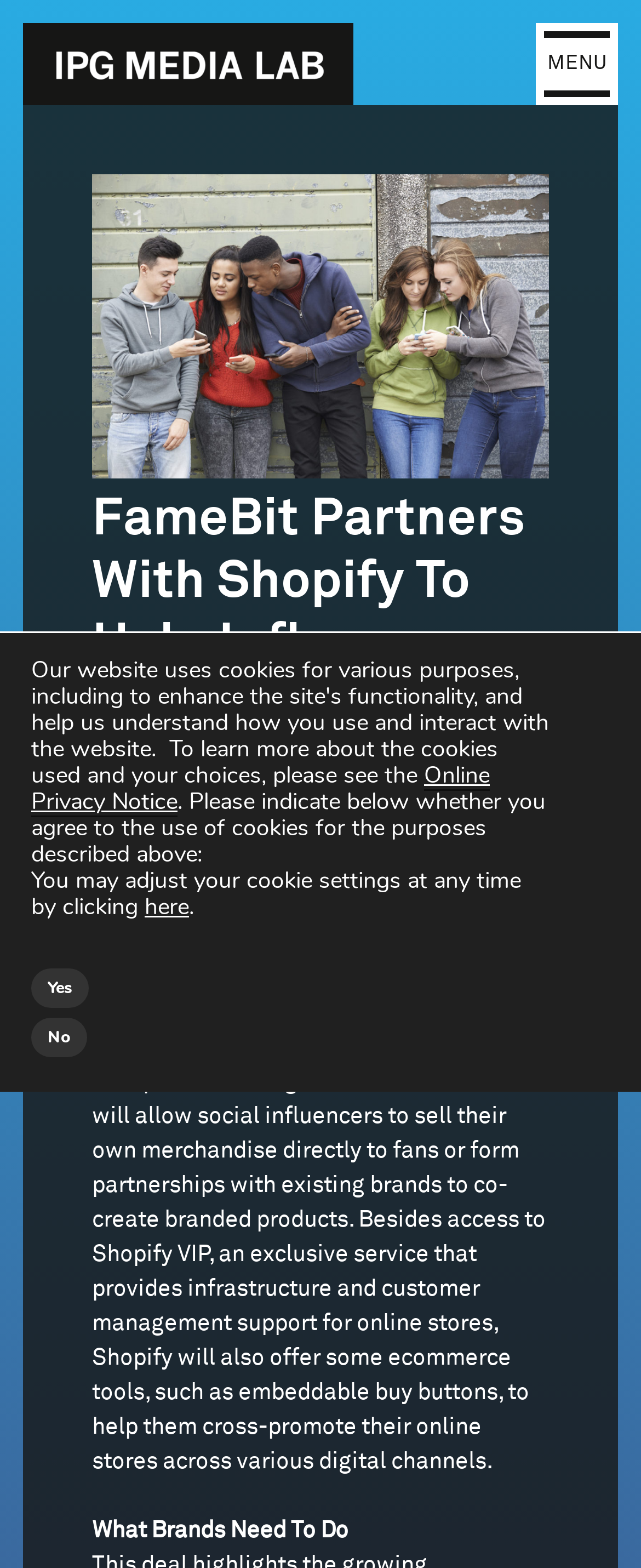Please find the bounding box for the UI component described as follows: "FameBit".

[0.644, 0.595, 0.782, 0.609]